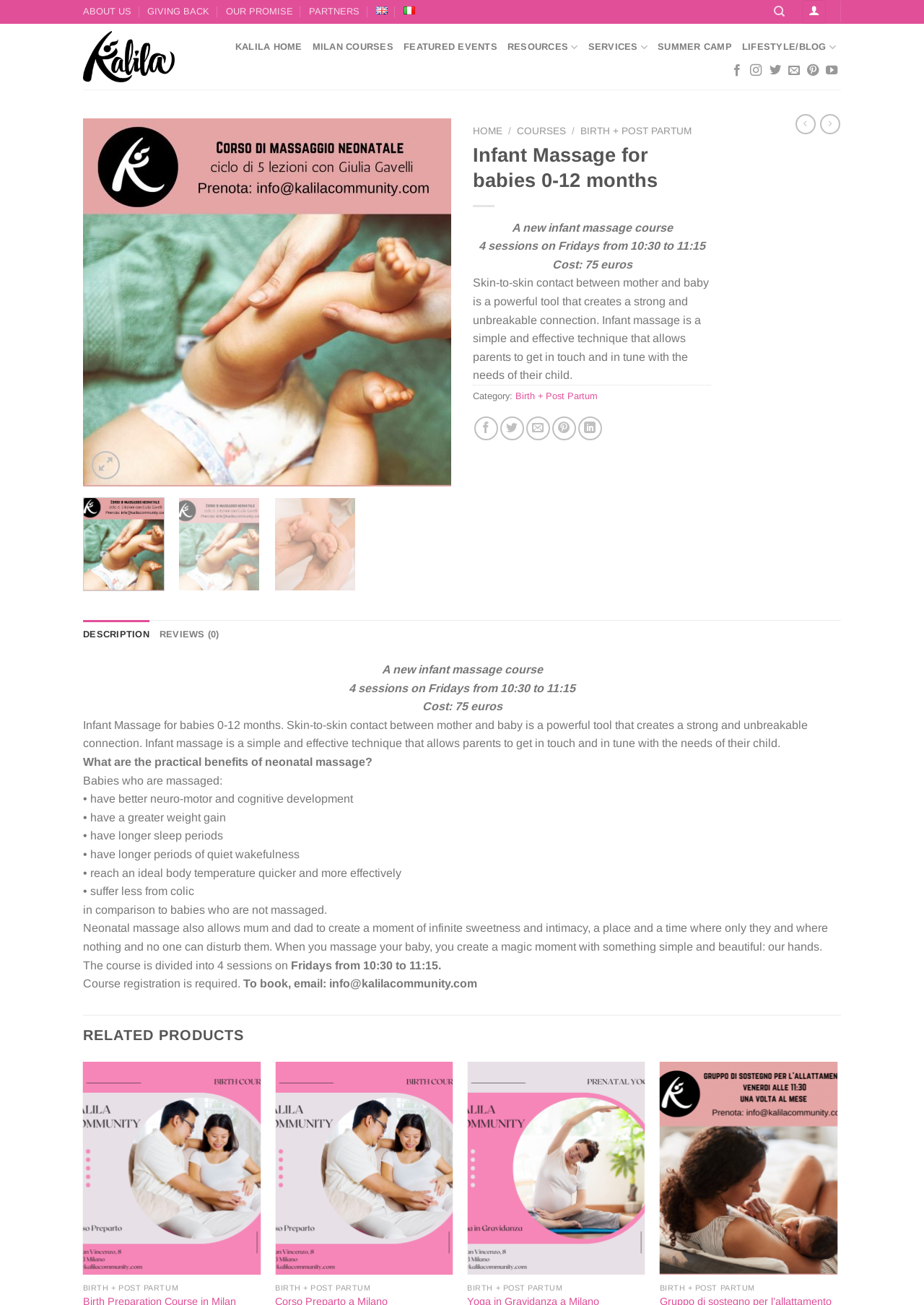Using details from the image, please answer the following question comprehensively:
How many sessions are included in the infant massage course?

I found the number of sessions included in the infant massage course by looking at the webpage content, specifically the section that describes the course details, where it says '4 sessions on Fridays from 10:30 to 11:15'.